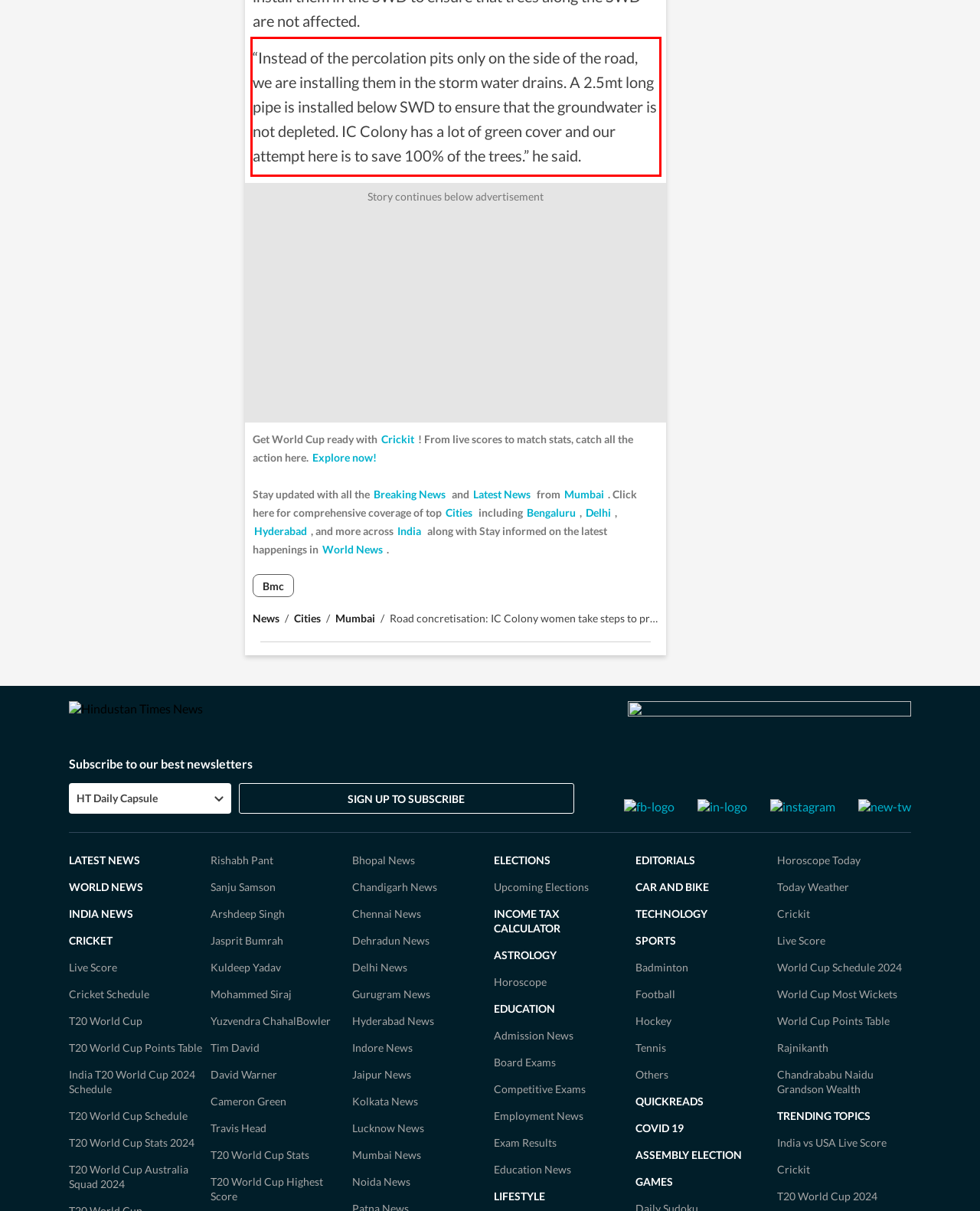Within the screenshot of the webpage, there is a red rectangle. Please recognize and generate the text content inside this red bounding box.

“Instead of the percolation pits only on the side of the road, we are installing them in the storm water drains. A 2.5mt long pipe is installed below SWD to ensure that the groundwater is not depleted. IC Colony has a lot of green cover and our attempt here is to save 100% of the trees.” he said.